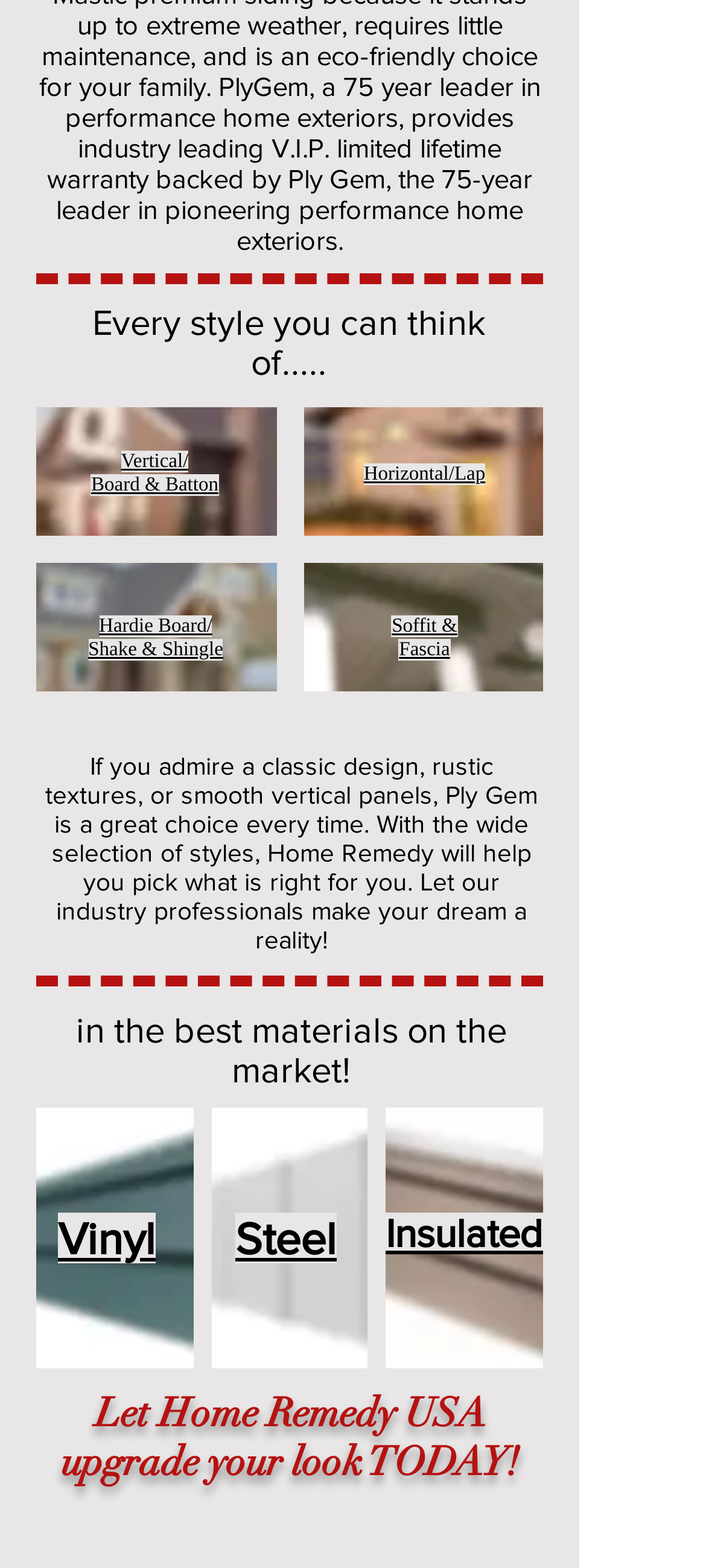What is the last section of the webpage about?
With the help of the image, please provide a detailed response to the question.

The last section of the webpage is a heading that says 'Let Home Remedy USA upgrade your look TODAY!' which suggests that it is about upgrading one's look or exterior design.